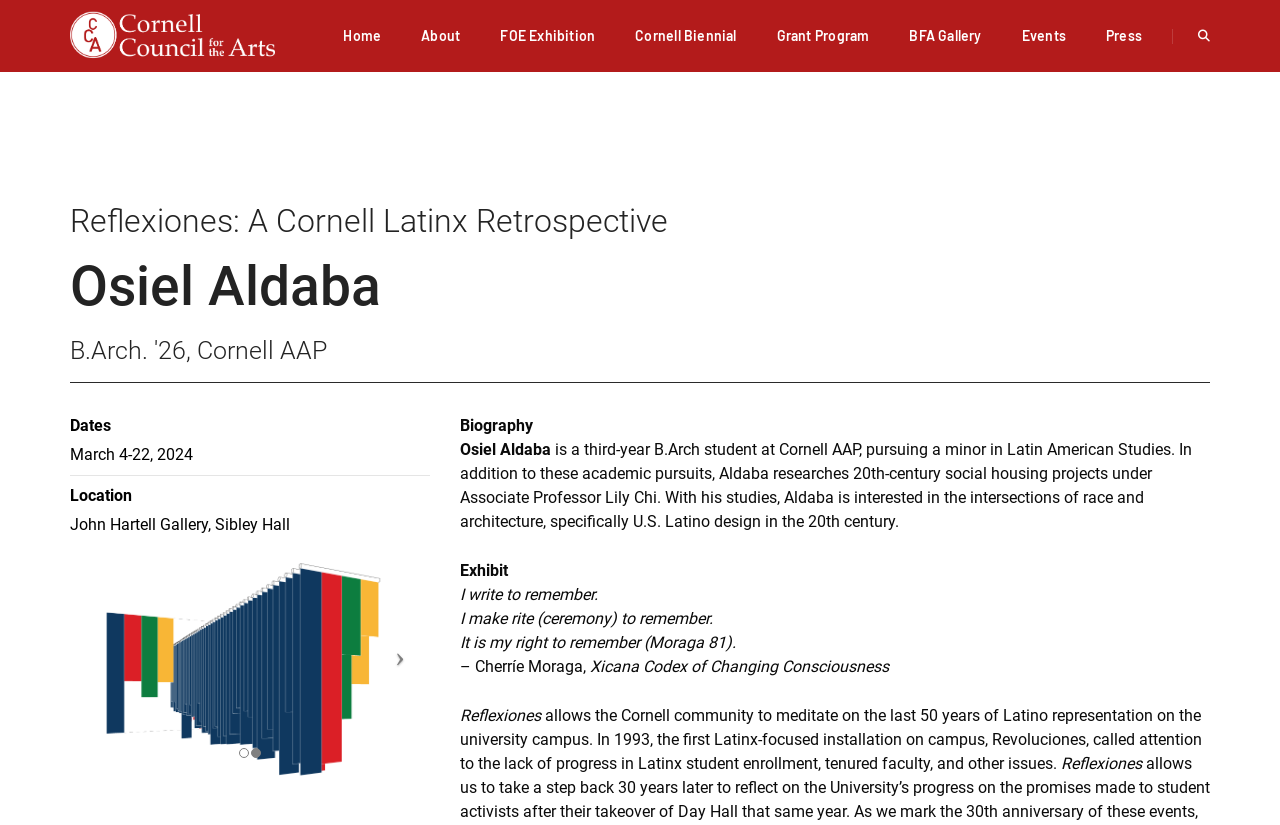Could you provide the bounding box coordinates for the portion of the screen to click to complete this instruction: "Go to the Home page"?

[0.268, 0.0, 0.298, 0.087]